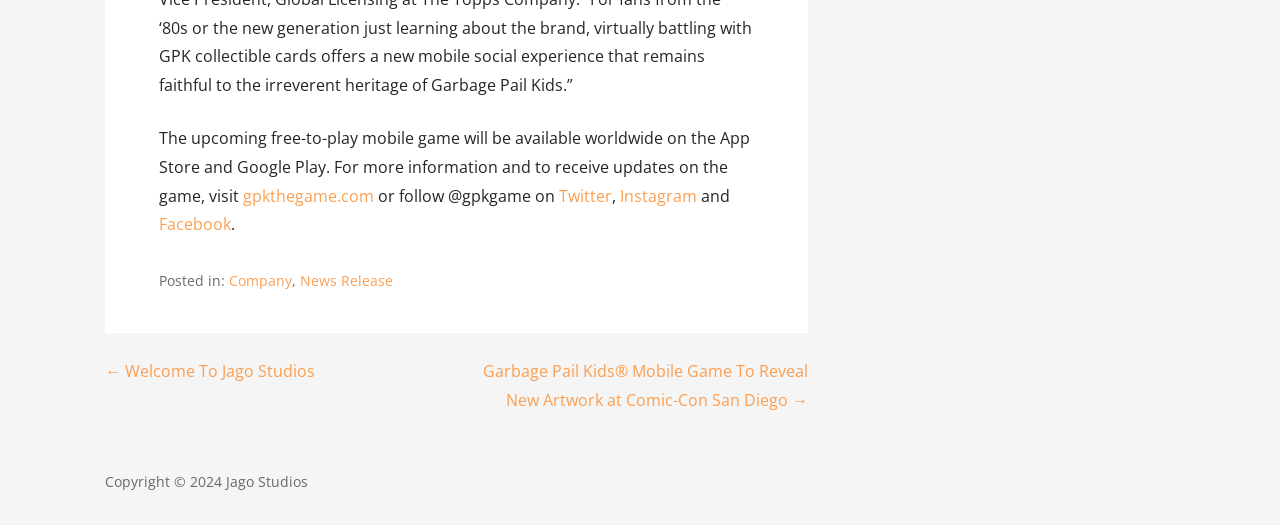Find the bounding box coordinates of the element I should click to carry out the following instruction: "follow the game on Facebook".

[0.124, 0.406, 0.181, 0.448]